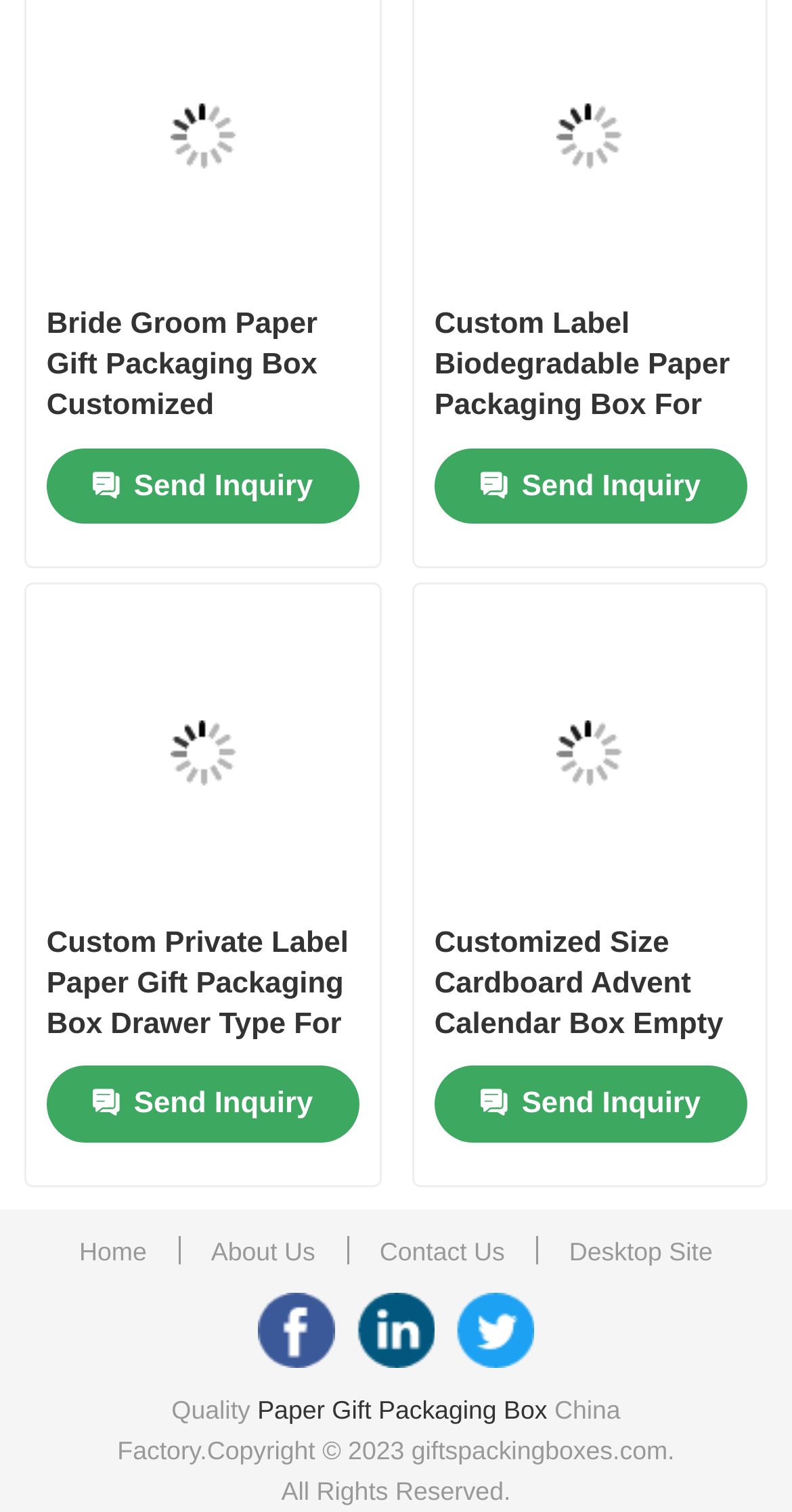What is the first link on the top navigation bar?
From the details in the image, provide a complete and detailed answer to the question.

I looked at the top navigation bar and found the first link, which is 'Home'.